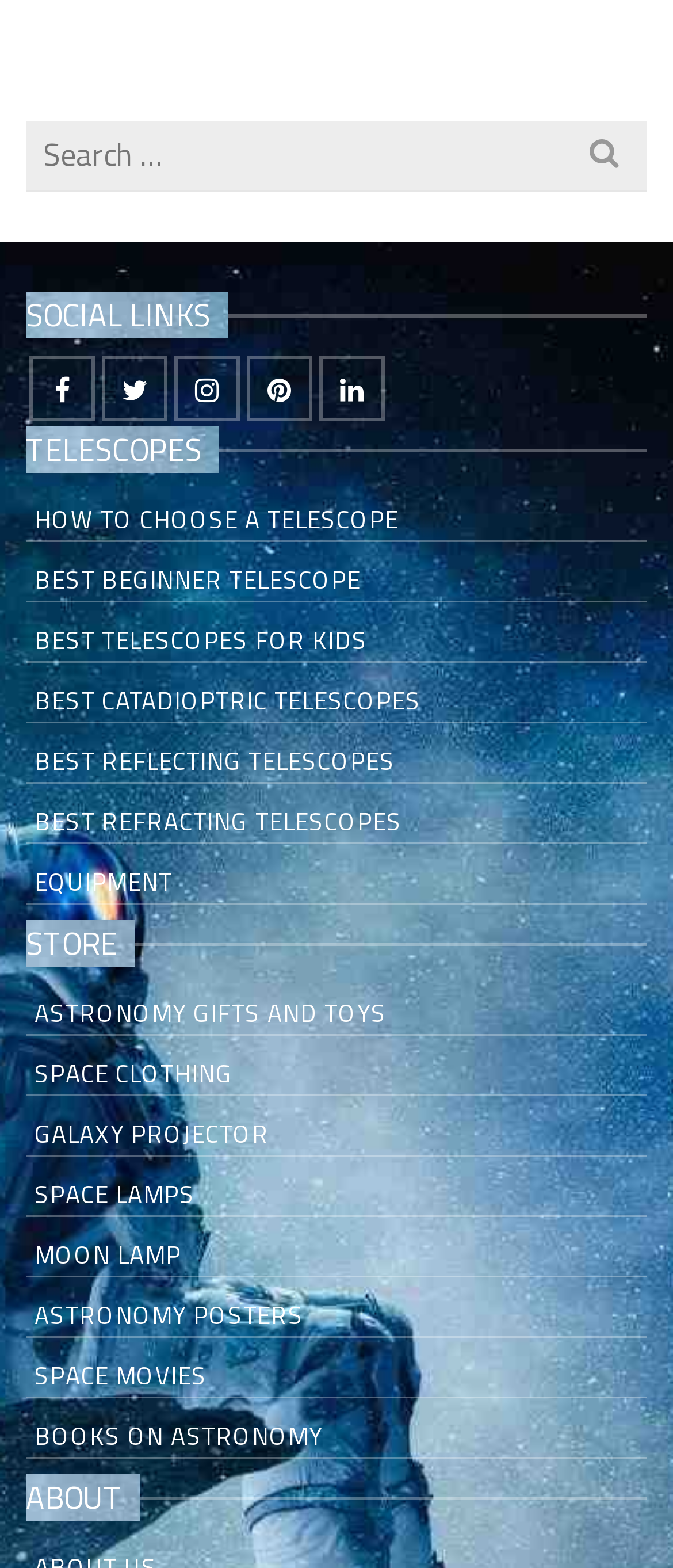Bounding box coordinates are specified in the format (top-left x, top-left y, bottom-right x, bottom-right y). All values are floating point numbers bounded between 0 and 1. Please provide the bounding box coordinate of the region this sentence describes: Best Catadioptric Telescopes

[0.038, 0.428, 0.962, 0.461]